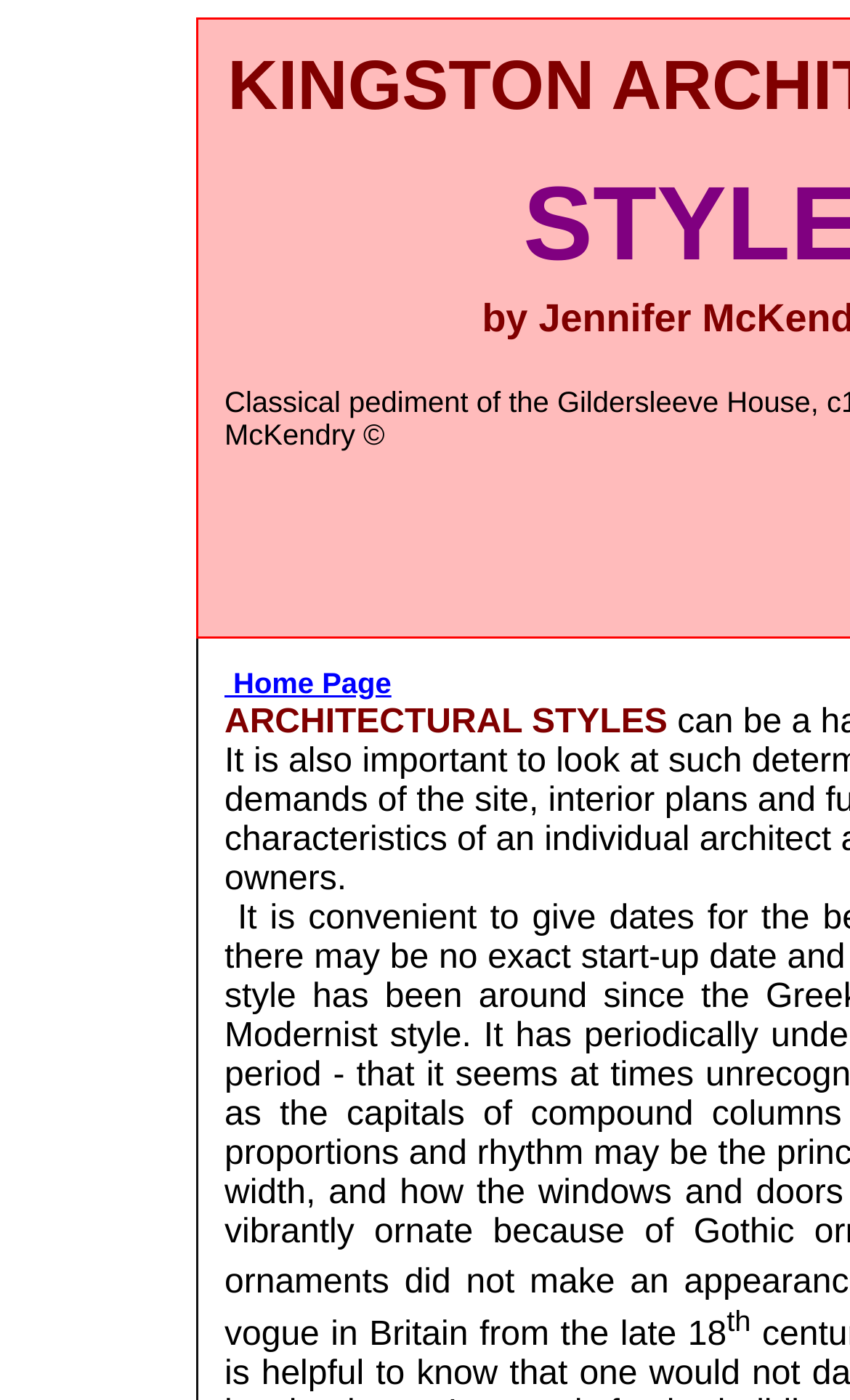Provide the bounding box coordinates of the HTML element this sentence describes: "Home Page". The bounding box coordinates consist of four float numbers between 0 and 1, i.e., [left, top, right, bottom].

[0.264, 0.475, 0.46, 0.501]